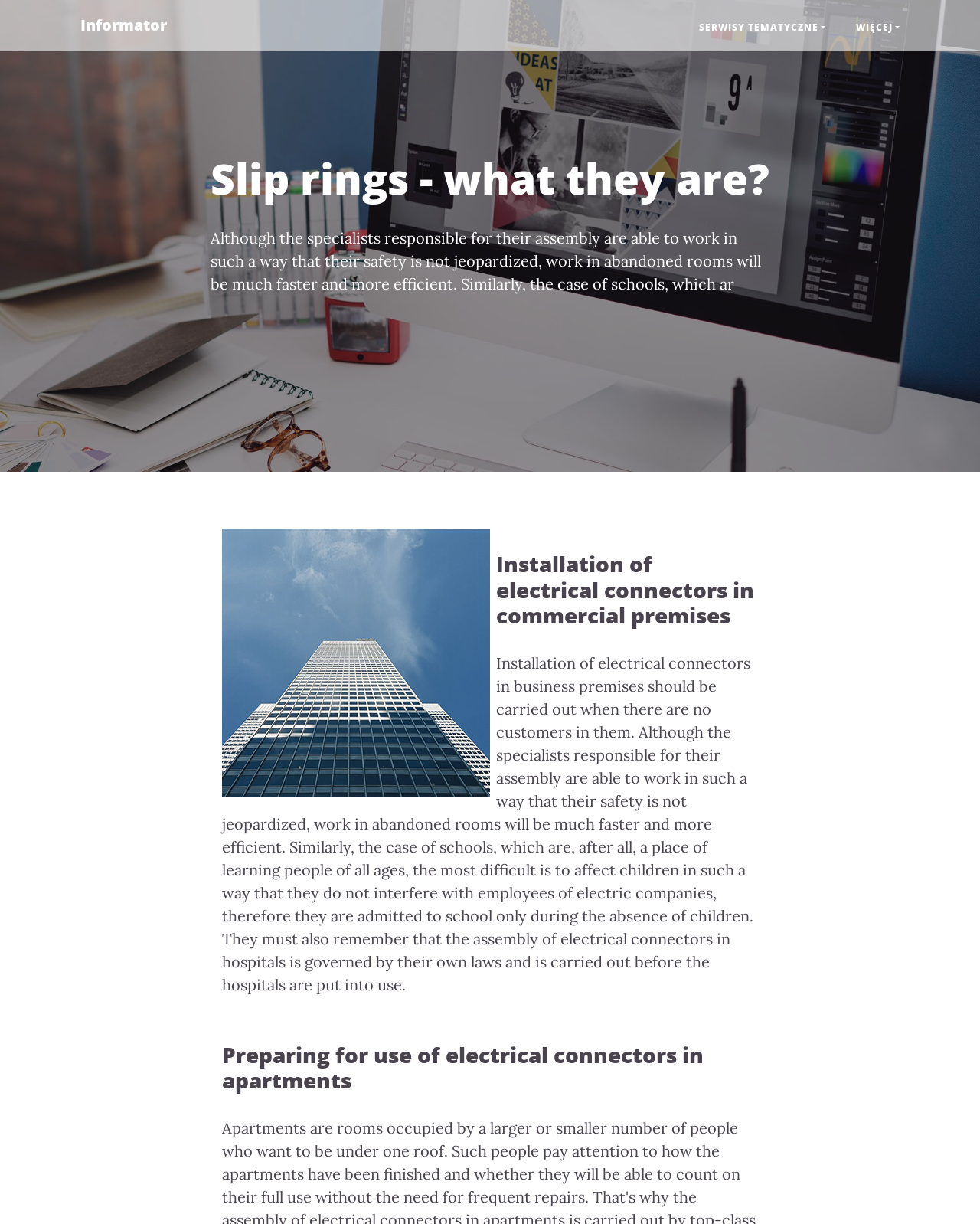Where should electrical connectors be installed in schools?
Look at the image and provide a detailed response to the question.

According to the text, 'the case of schools, which are, after all, a place of learning people of all ages, the most difficult is to affect children in such a way that they do not interfere with employees of electric companies, therefore they are admitted to school only during the absence of children.' This implies that electrical connectors should be installed in schools when there are no children present.